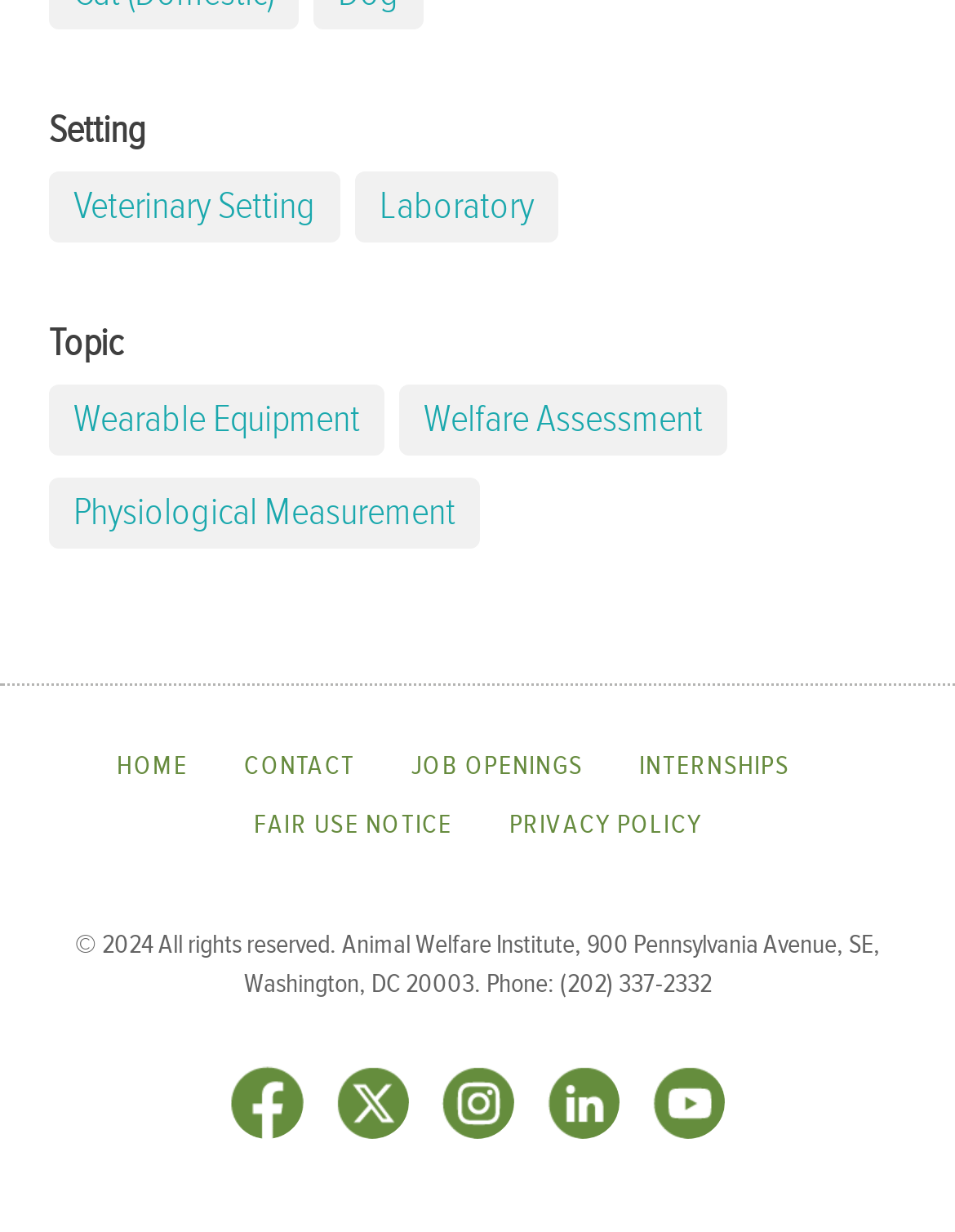What is the main navigation category?
Using the image as a reference, give an elaborate response to the question.

The main navigation category is 'Setting' because it is the first link category that appears on the webpage, and it has sub-links such as 'Veterinary Setting', 'Laboratory', etc.